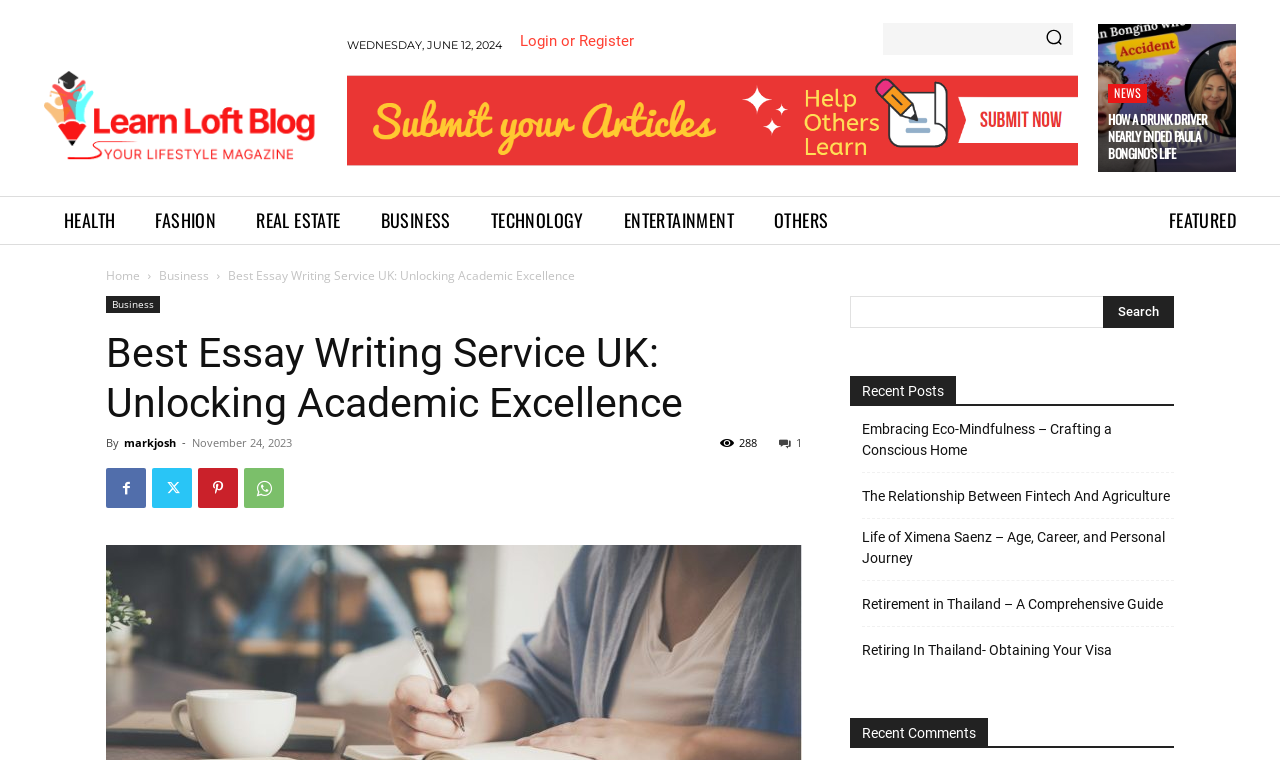What is the date of the current webpage?
Please describe in detail the information shown in the image to answer the question.

I found the date by looking at the static text element with the content 'WEDNESDAY, JUNE 12, 2024' which is located at the top of the webpage.